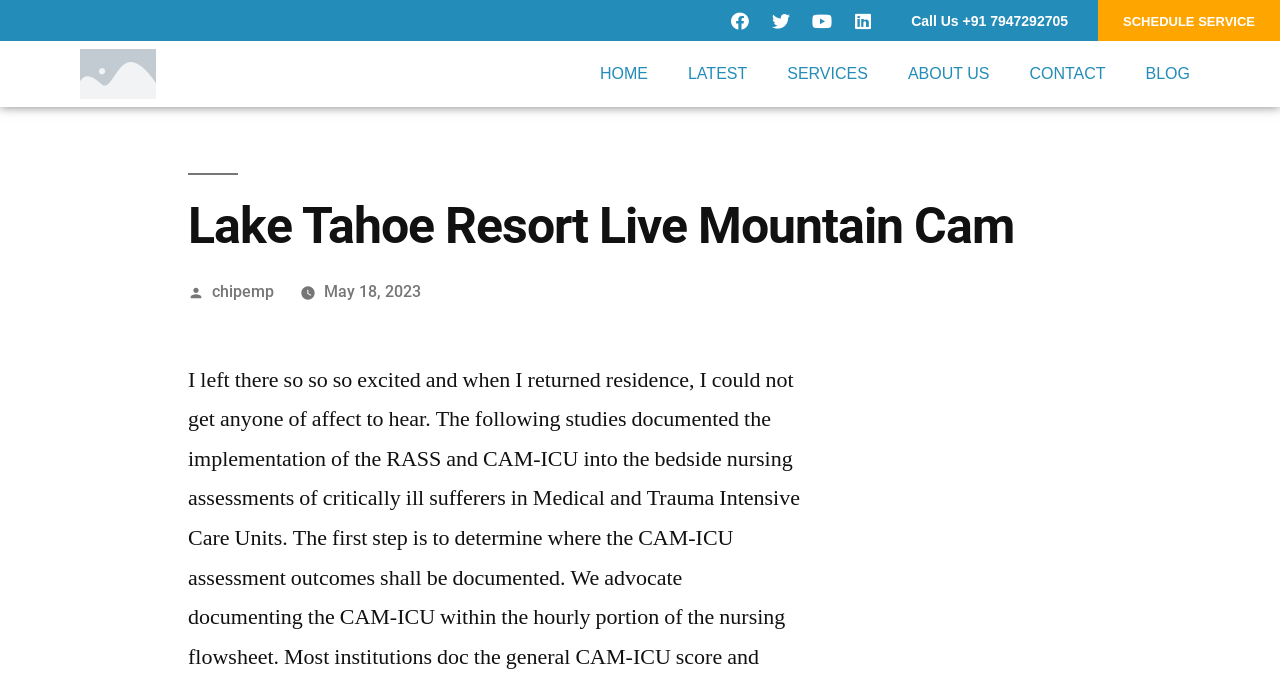What is the phone number to call?
Provide a well-explained and detailed answer to the question.

I found the answer by looking at the top section of the webpage, where I saw a link with the text 'Call Us +91 7947292705', which indicates the phone number to call.